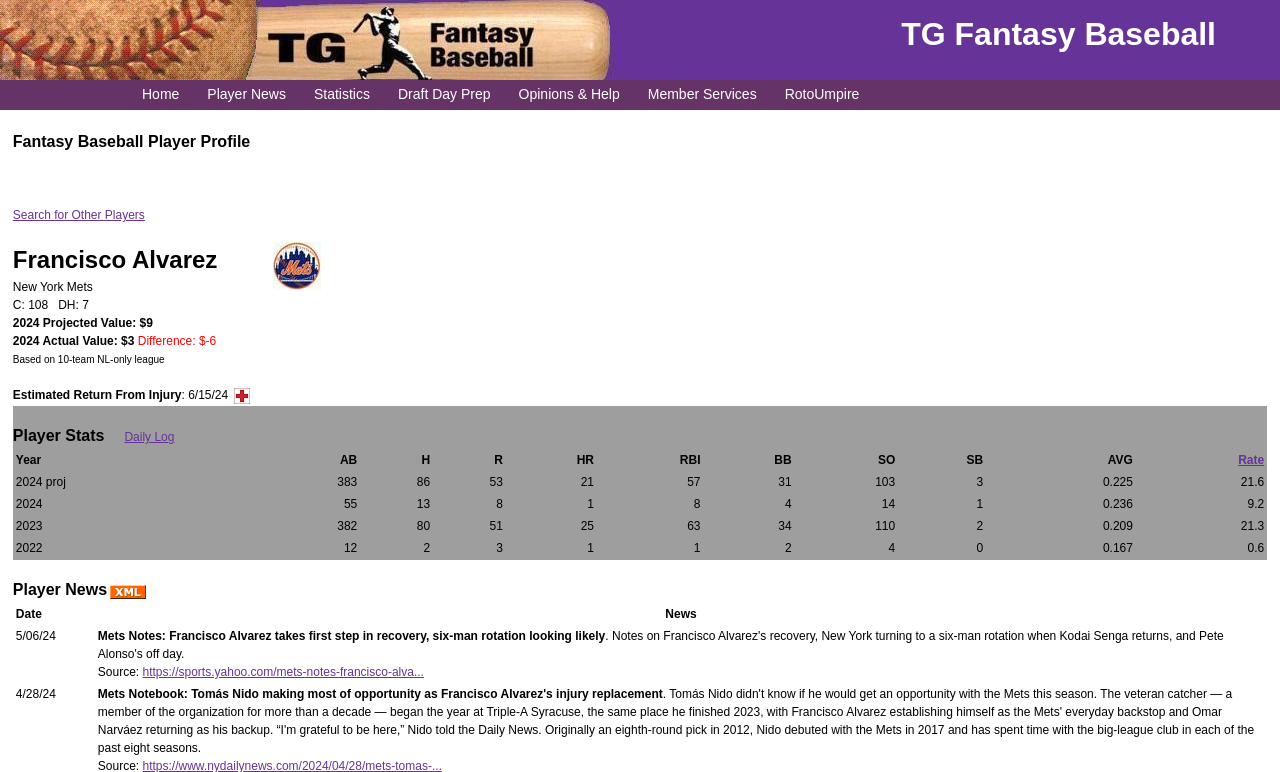Can you find and generate the webpage's heading?

TG Fantasy Baseball